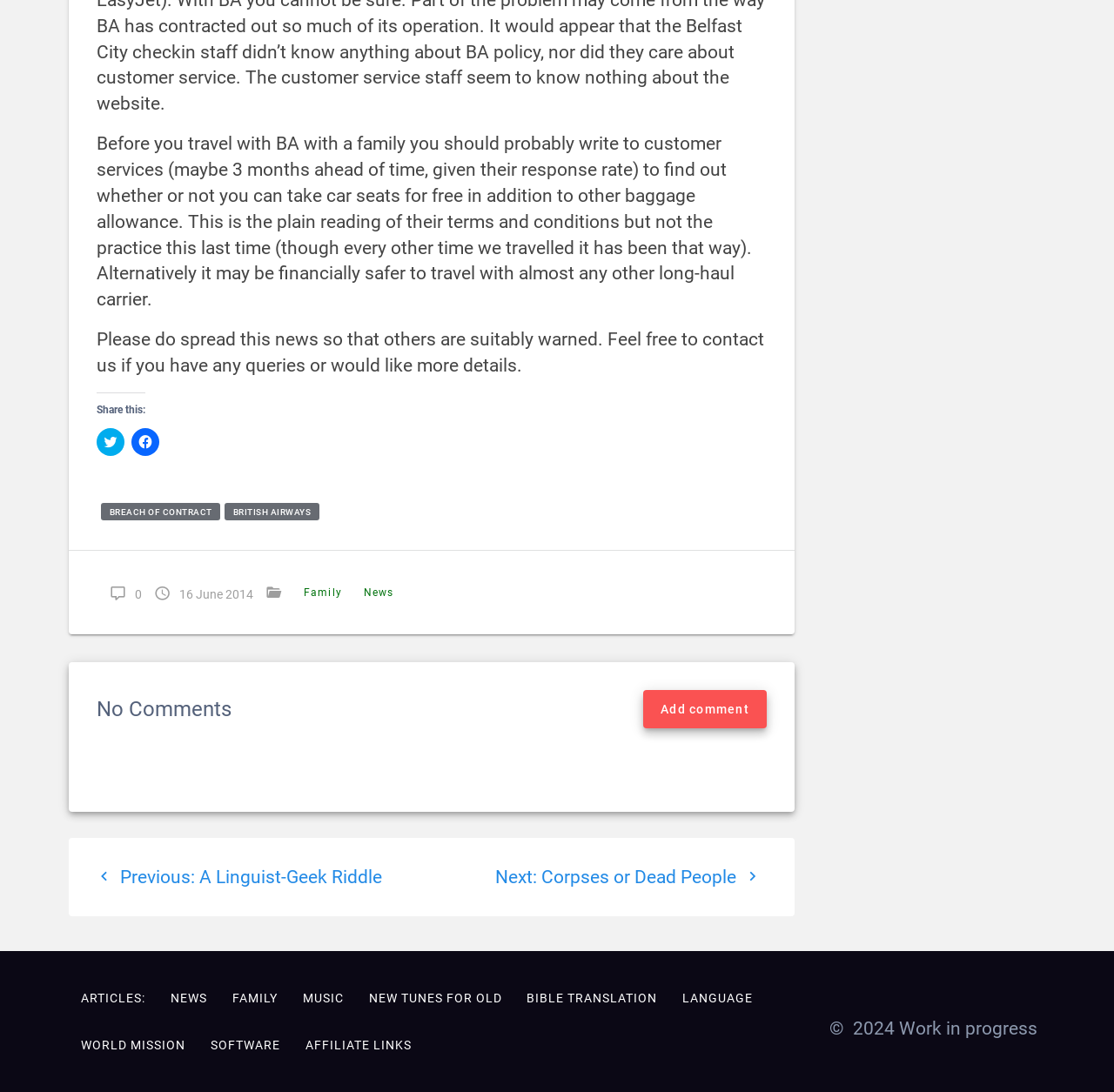What is the purpose of the button at the bottom of the post?
Examine the image and provide an in-depth answer to the question.

The purpose of the button can be inferred from its text content, which is 'Add comment'. This suggests that the button allows users to add a comment to the post.